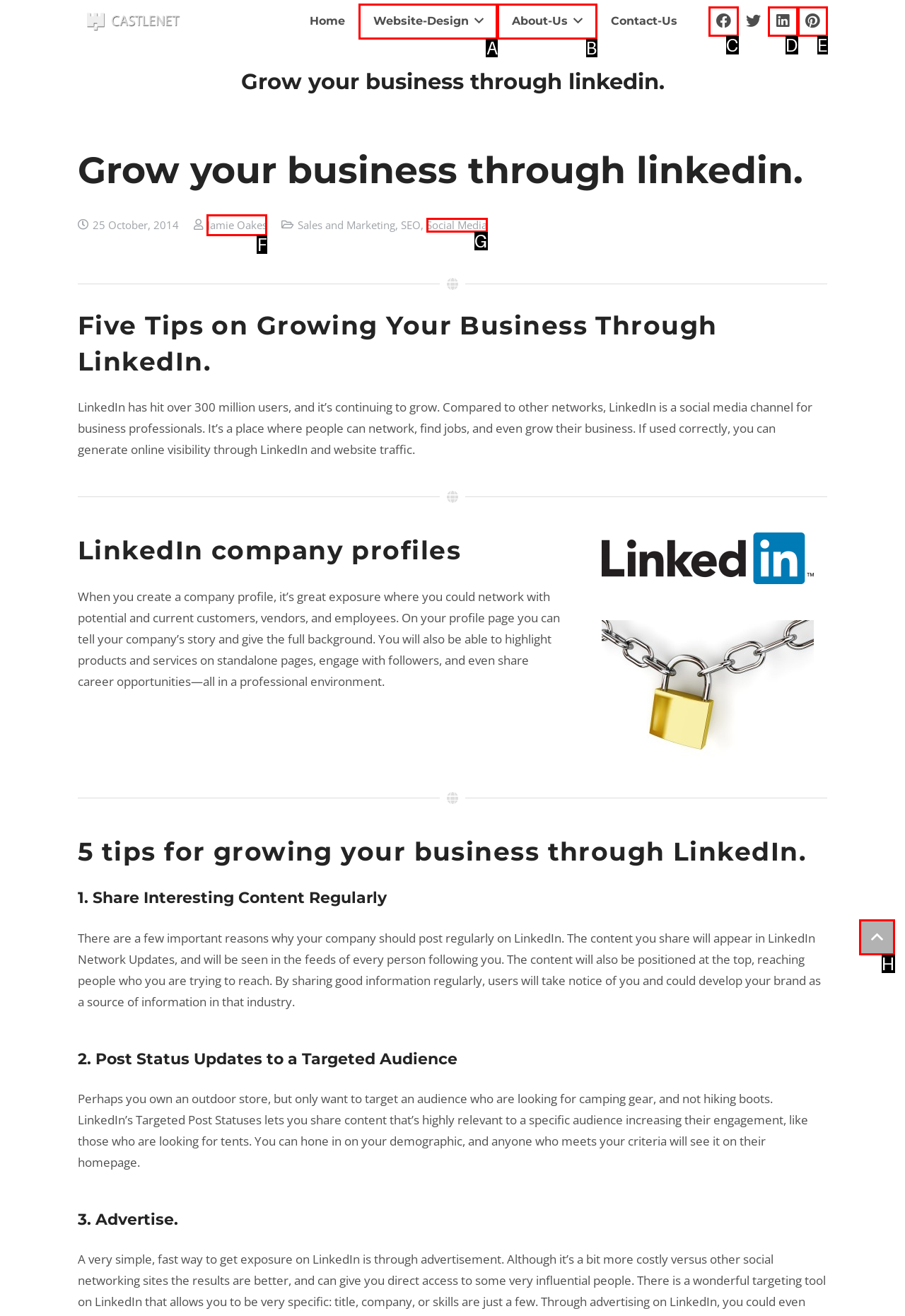Based on the description: aria-label="Pinterest" title="Pinterest", select the HTML element that best fits. Reply with the letter of the correct choice from the options given.

E